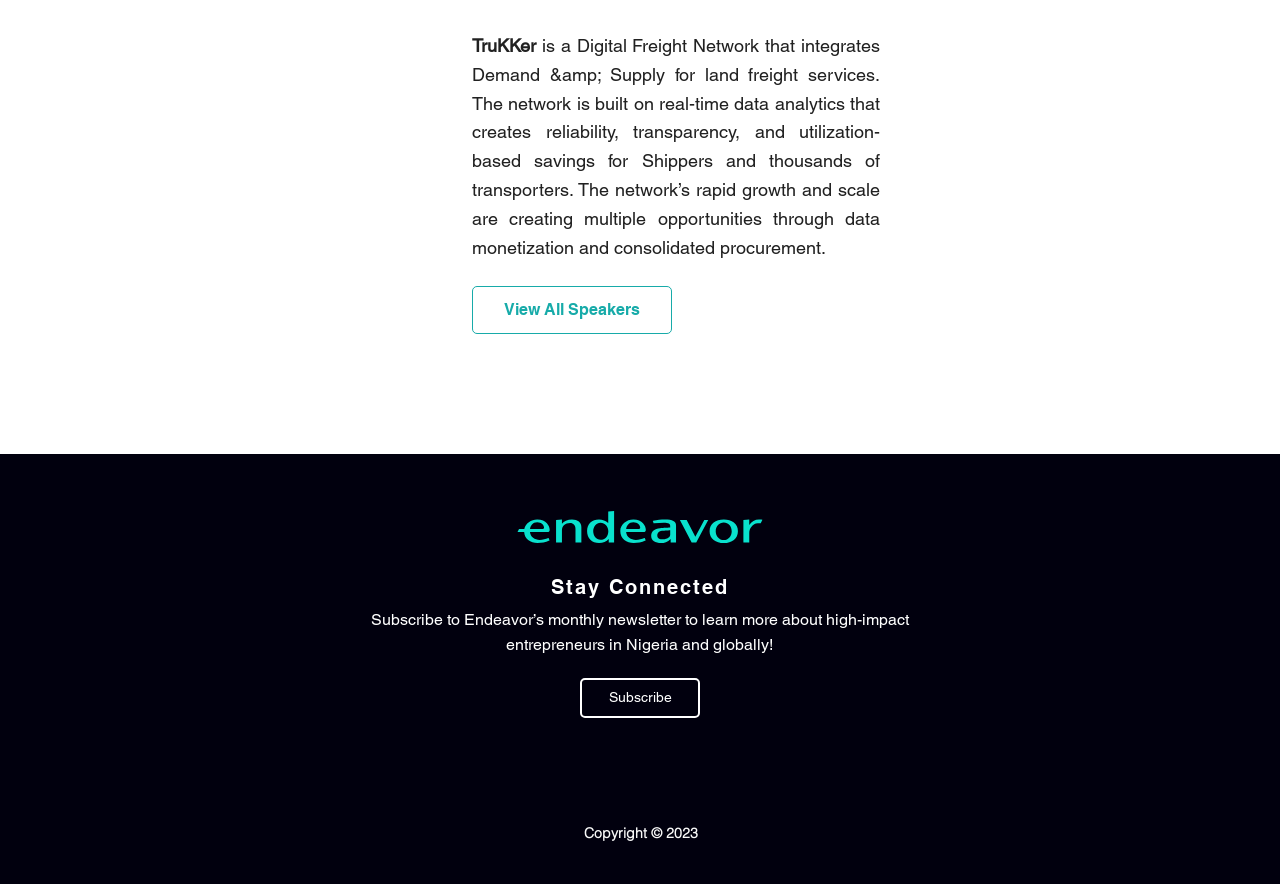Bounding box coordinates are given in the format (top-left x, top-left y, bottom-right x, bottom-right y). All values should be floating point numbers between 0 and 1. Provide the bounding box coordinate for the UI element described as: View All Speakers

[0.369, 0.324, 0.525, 0.378]